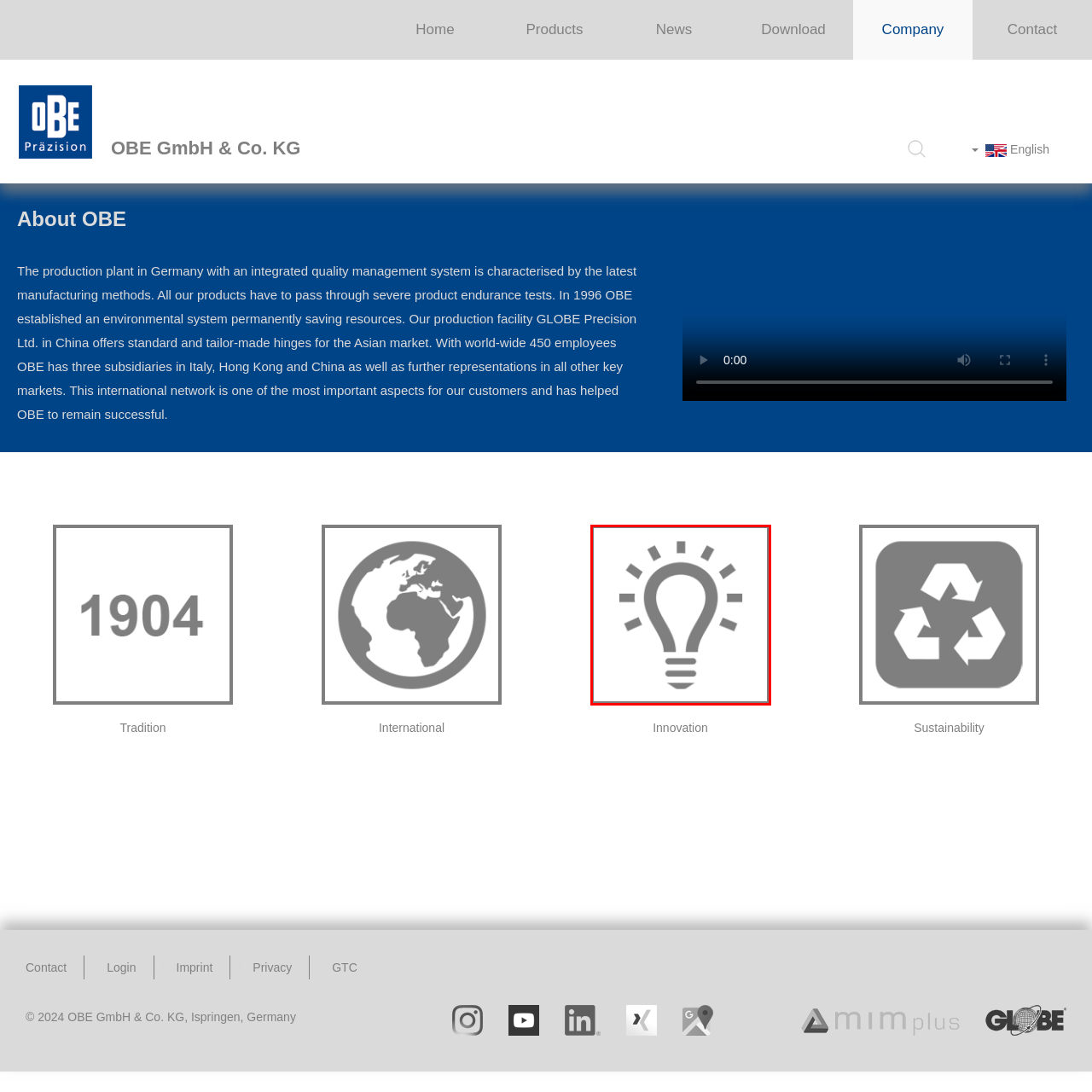Inspect the area enclosed by the red box and reply to the question using only one word or a short phrase: 
What is the shape of the light bulb's body?

Smooth and rounded